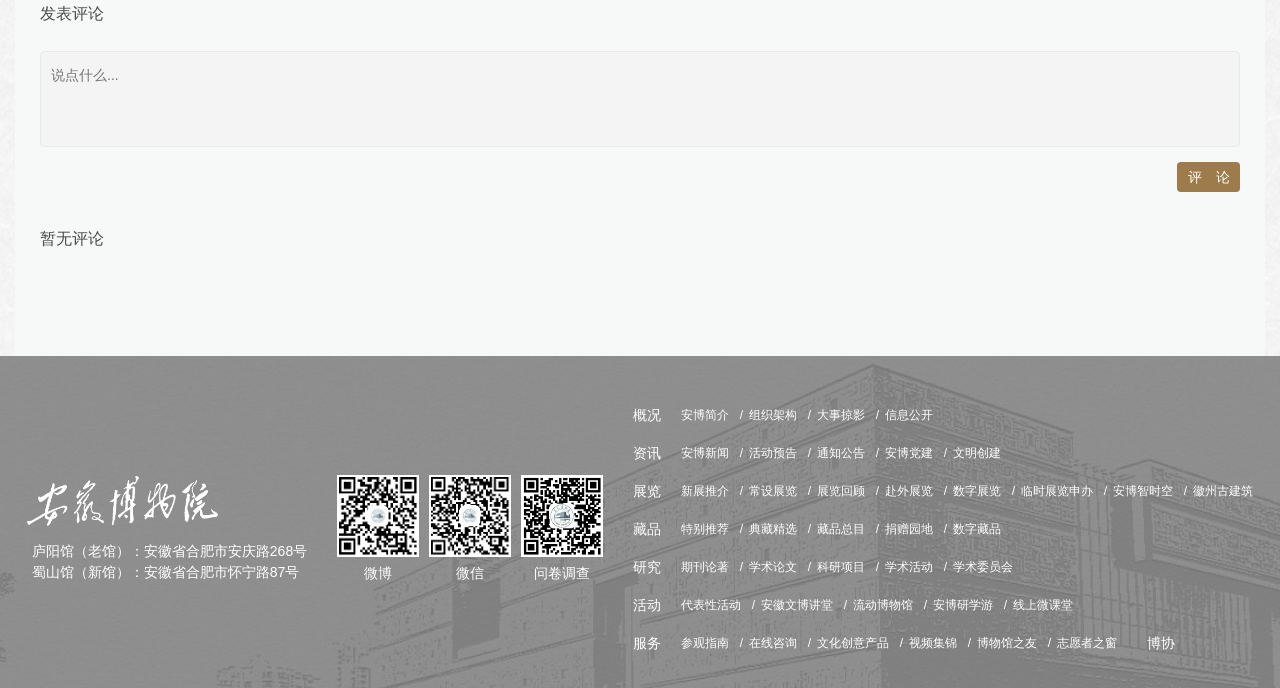Determine the bounding box coordinates of the clickable region to carry out the instruction: "Send an email to drpam".

None